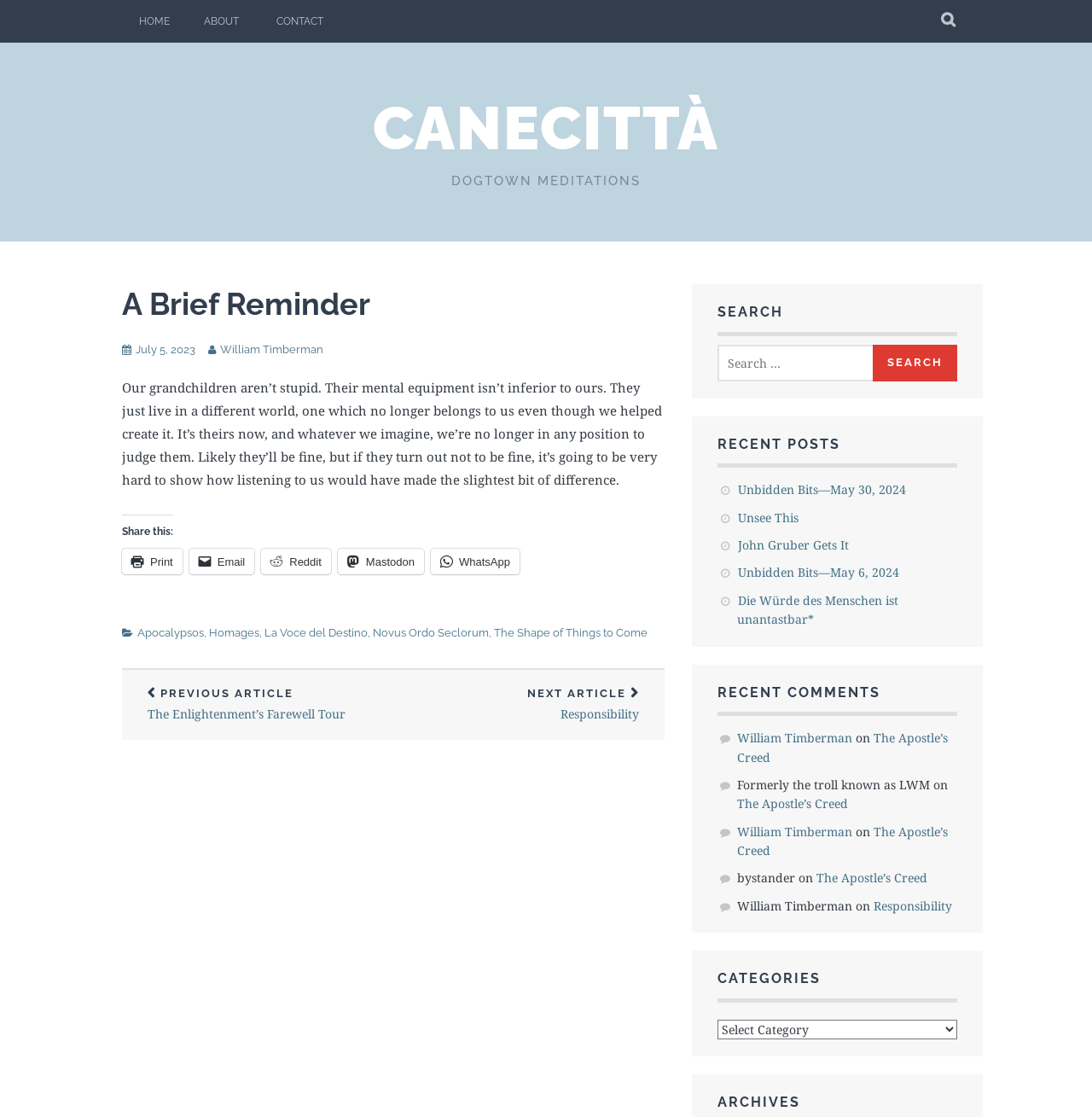Describe all the visual and textual components of the webpage comprehensively.

This webpage appears to be a blog or article page with a focus on written content. At the top, there is a navigation menu with links to "HOME", "ABOUT", and "CONTACT" on the left, and a search button on the right. Below the navigation menu, there is a large heading "CANECITTÀ" followed by a subheading "DOGTOWN MEDITATIONS".

The main content area is divided into two sections. On the left, there is an article with a heading "A Brief Reminder" and a paragraph of text that discusses the differences between the current generation and previous ones. Below the article, there are links to share the content on various social media platforms.

On the right side of the page, there are several sections. At the top, there is a search bar with a heading "SEARCH" and a button to submit the search query. Below the search bar, there is a section titled "RECENT POSTS" with links to several recent articles. Further down, there is a section titled "RECENT COMMENTS" with links to comments from various users. Finally, there is a section titled "CATEGORIES" with a dropdown menu to select categories.

At the bottom of the page, there is a footer section with links to other websites or sections, including "Apocalypsos", "Homages", "La Voce del Destino", "Novus Ordo Seclorum", and "The Shape of Things to Come". There are also links to previous and next articles, titled "The Enlightenment’s Farewell Tour" and "Responsibility", respectively.